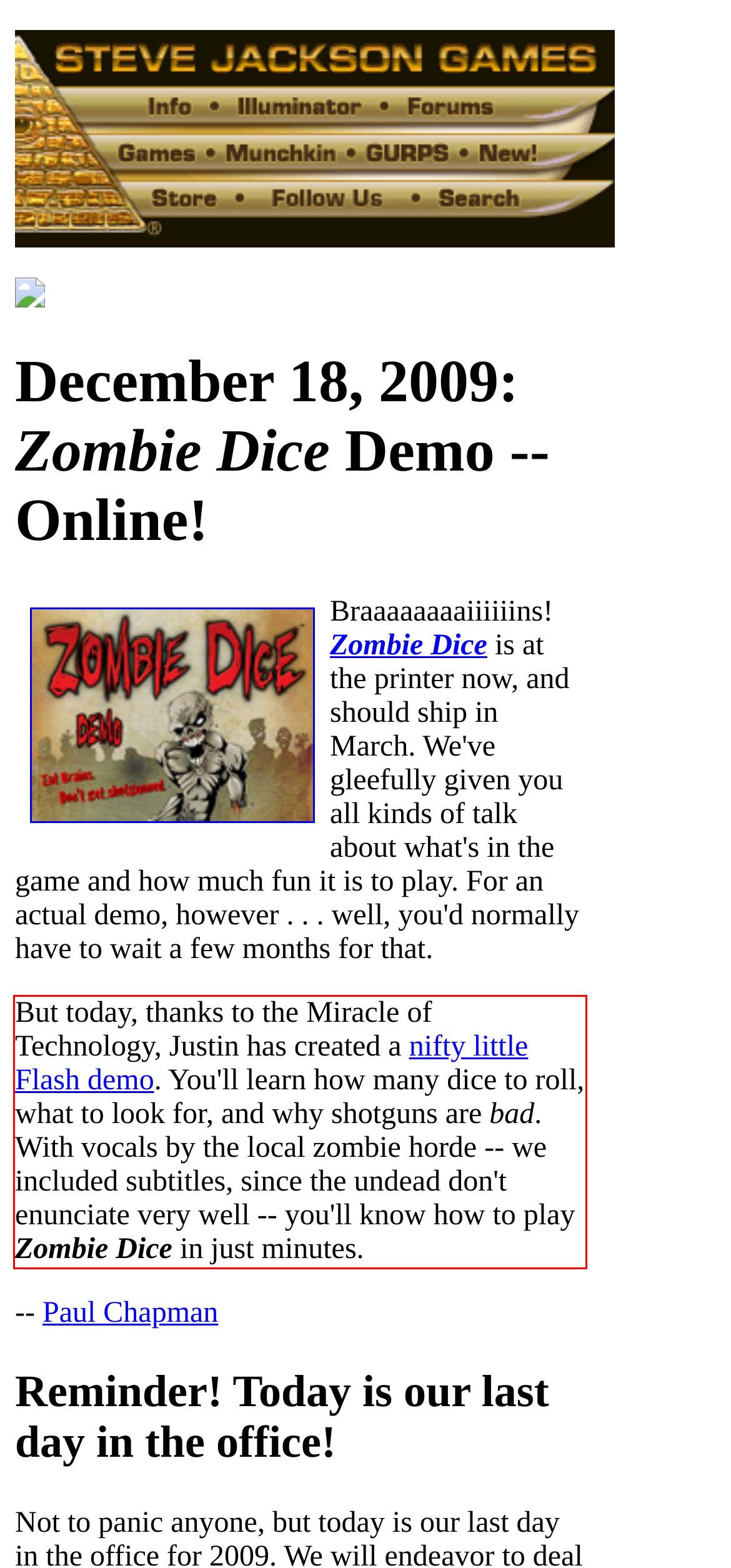Observe the screenshot of the webpage that includes a red rectangle bounding box. Conduct OCR on the content inside this red bounding box and generate the text.

But today, thanks to the Miracle of Technology, Justin has created a nifty little Flash demo. You'll learn how many dice to roll, what to look for, and why shotguns are bad. With vocals by the local zombie horde -- we included subtitles, since the undead don't enunciate very well -- you'll know how to play Zombie Dice in just minutes.